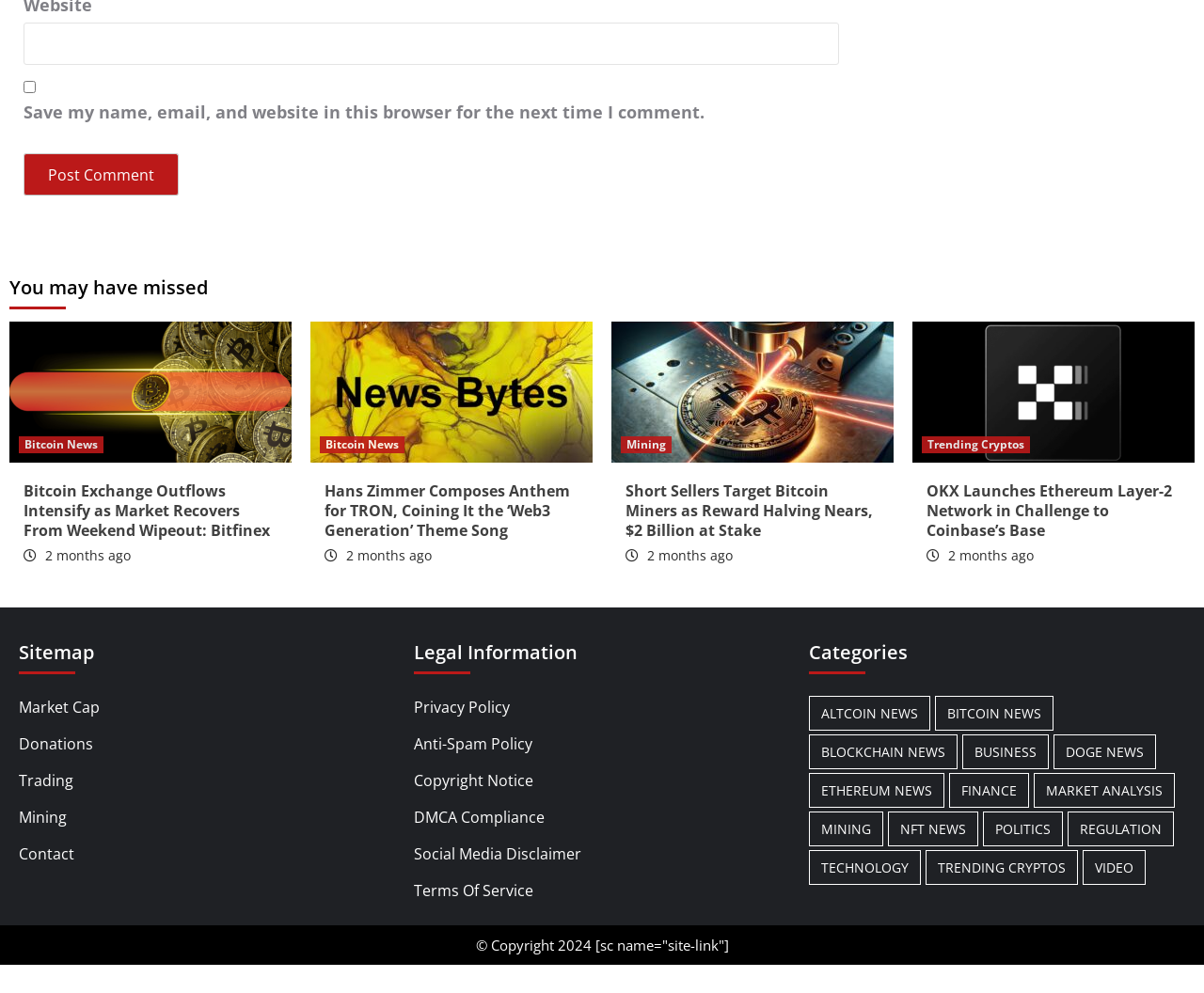Can you find the bounding box coordinates for the element that needs to be clicked to execute this instruction: "Post a comment"? The coordinates should be given as four float numbers between 0 and 1, i.e., [left, top, right, bottom].

[0.02, 0.155, 0.148, 0.197]